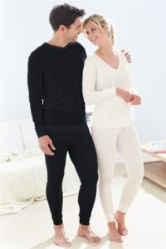What type of neckline does the woman's thermal top have?
Kindly offer a comprehensive and detailed response to the question.

According to the caption, the woman is clad in a 'light white long-sleeve V-neck top', which implies that her thermal top has a V-neck design.